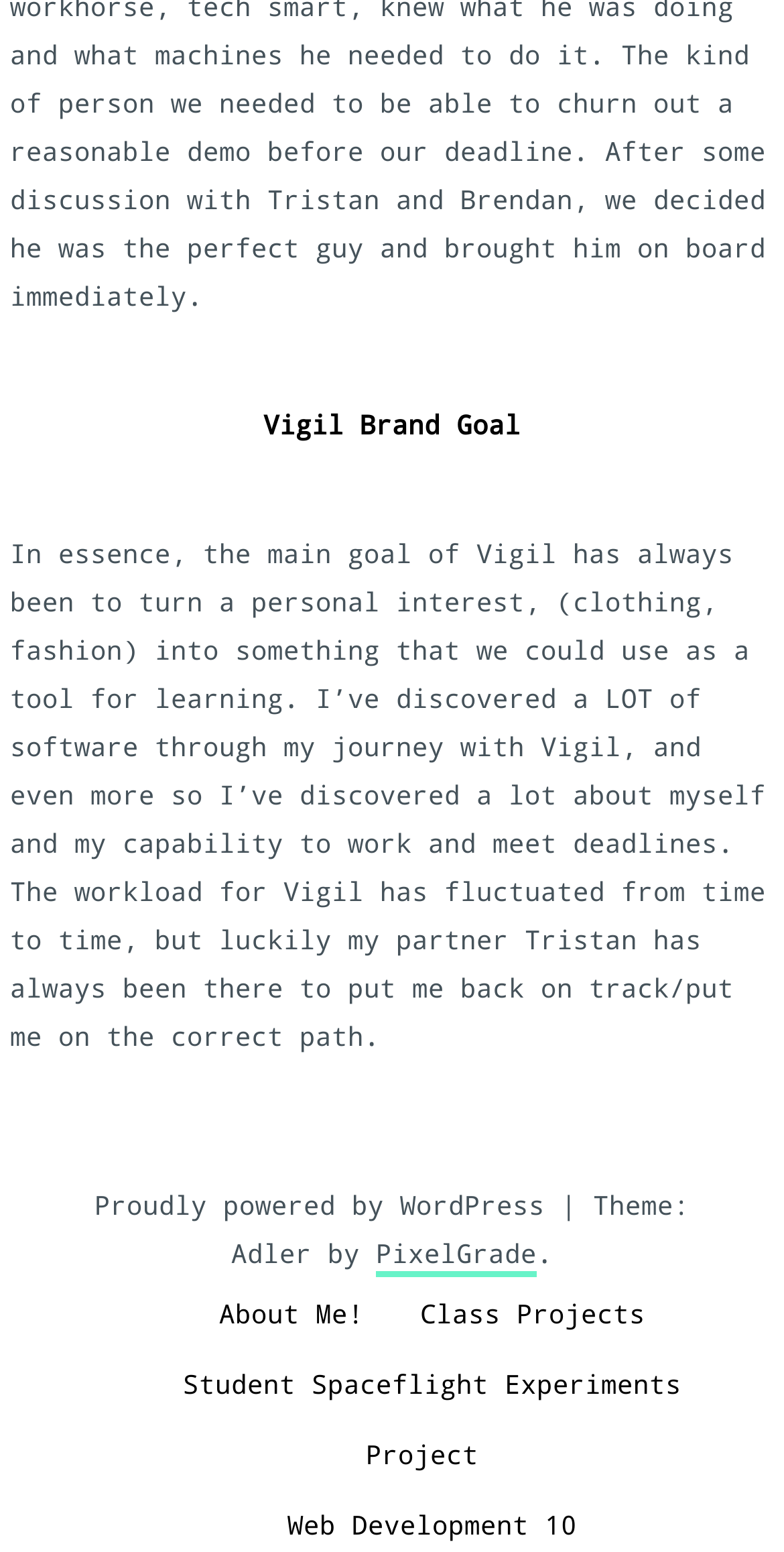Who is the partner of the author? Based on the screenshot, please respond with a single word or phrase.

Tristan